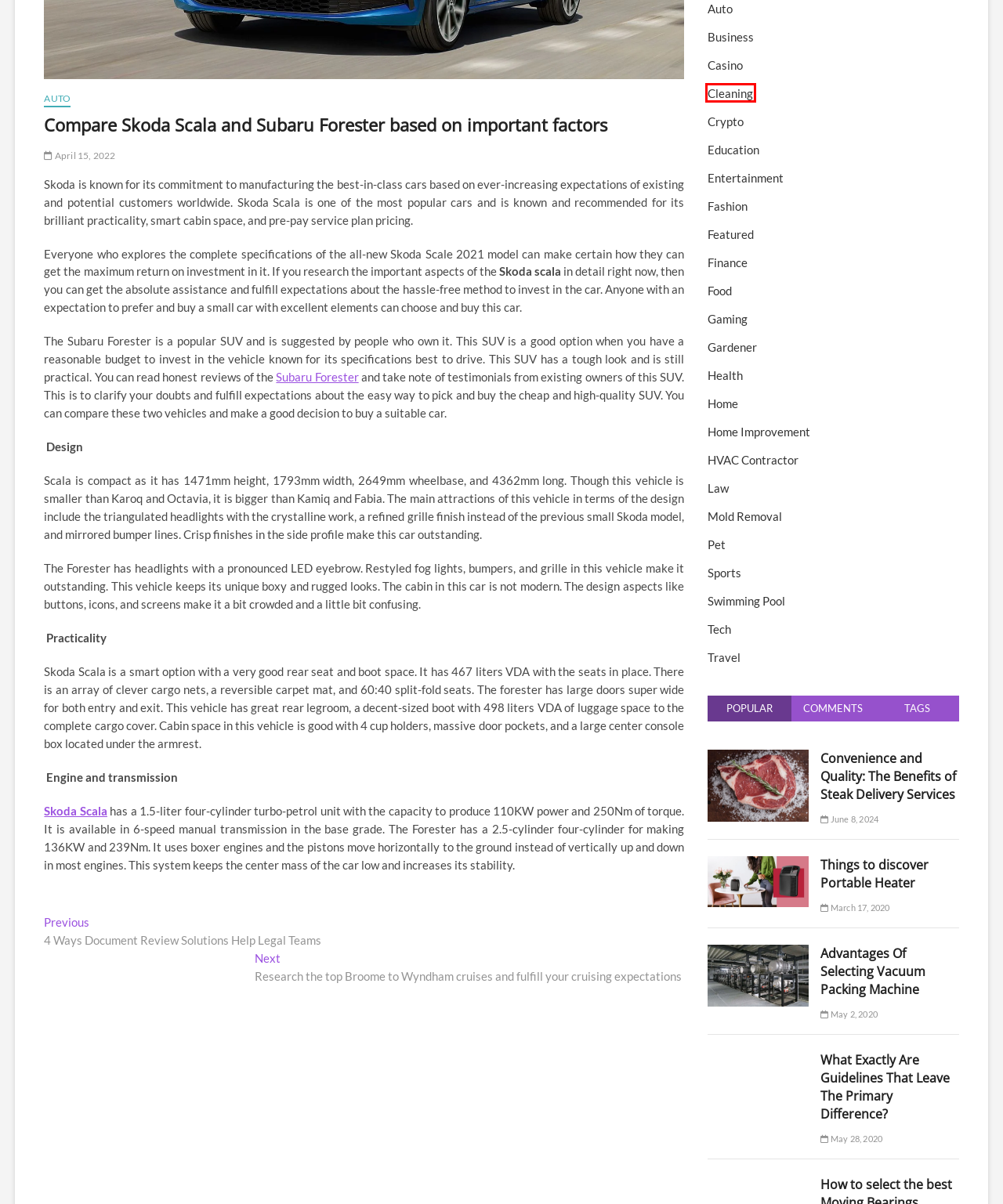Examine the webpage screenshot and identify the UI element enclosed in the red bounding box. Pick the webpage description that most accurately matches the new webpage after clicking the selected element. Here are the candidates:
A. Things to discover Portable Heater - Onjira
B. Convenience and Quality: The Benefits of Steak Delivery Services - Onjira
C. Cleaning Archives - Onjira
D. New Subaru Forester for Sale Perth WA | Forester Price & Specs
E. Gaming Archives - Onjira
F. What Exactly Are Guidelines That Leave The Primary Difference? - Onjira
G. Advantages Of Selecting Vacuum Packing Machine - Onjira
H. HVAC Contractor Archives - Onjira

C